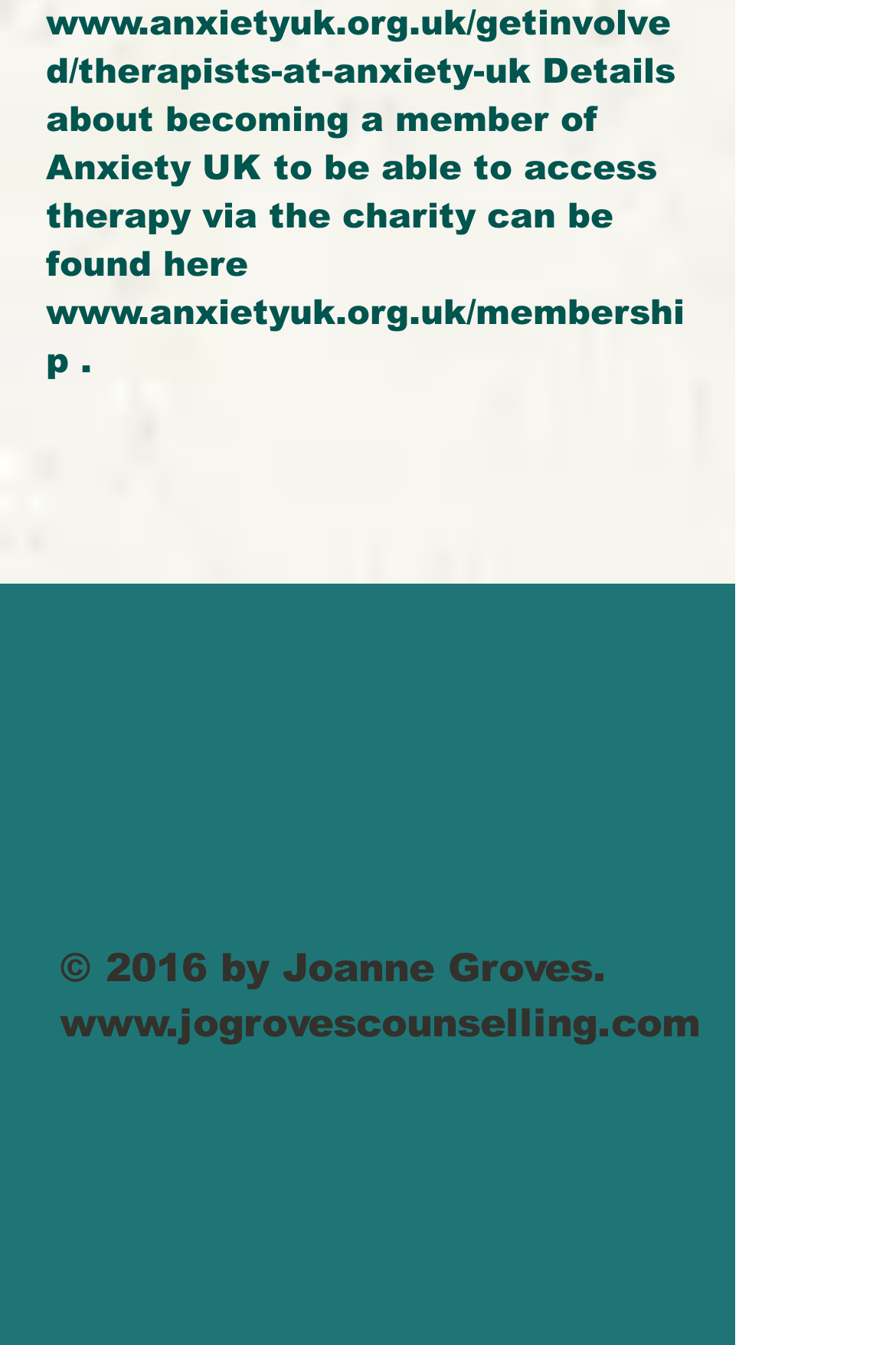Using the description "www.jogrovescounselling.com", predict the bounding box of the relevant HTML element.

[0.067, 0.745, 0.782, 0.778]